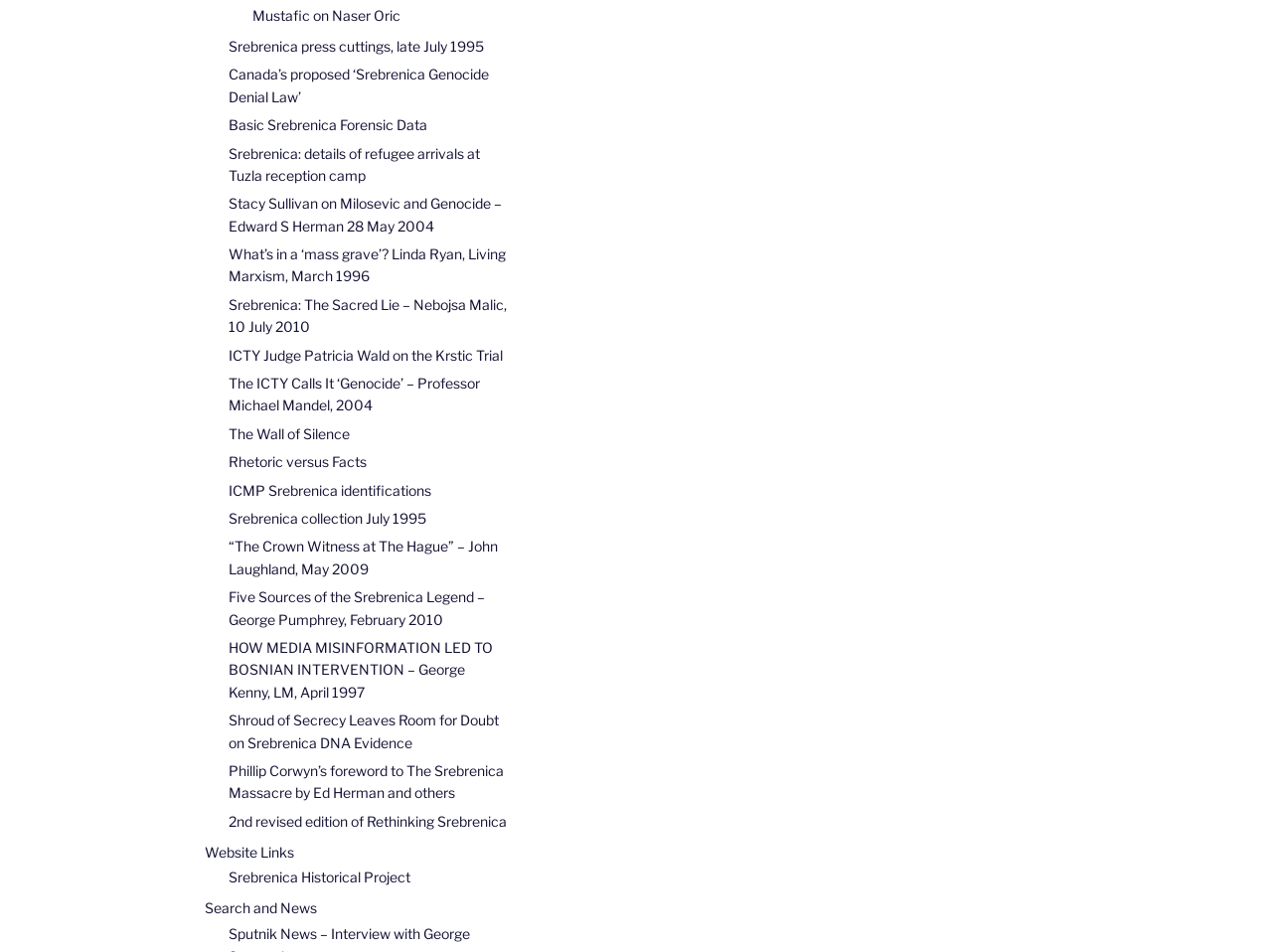Please identify the bounding box coordinates for the region that you need to click to follow this instruction: "Access 'Srebrenica Historical Project'".

[0.18, 0.913, 0.323, 0.931]